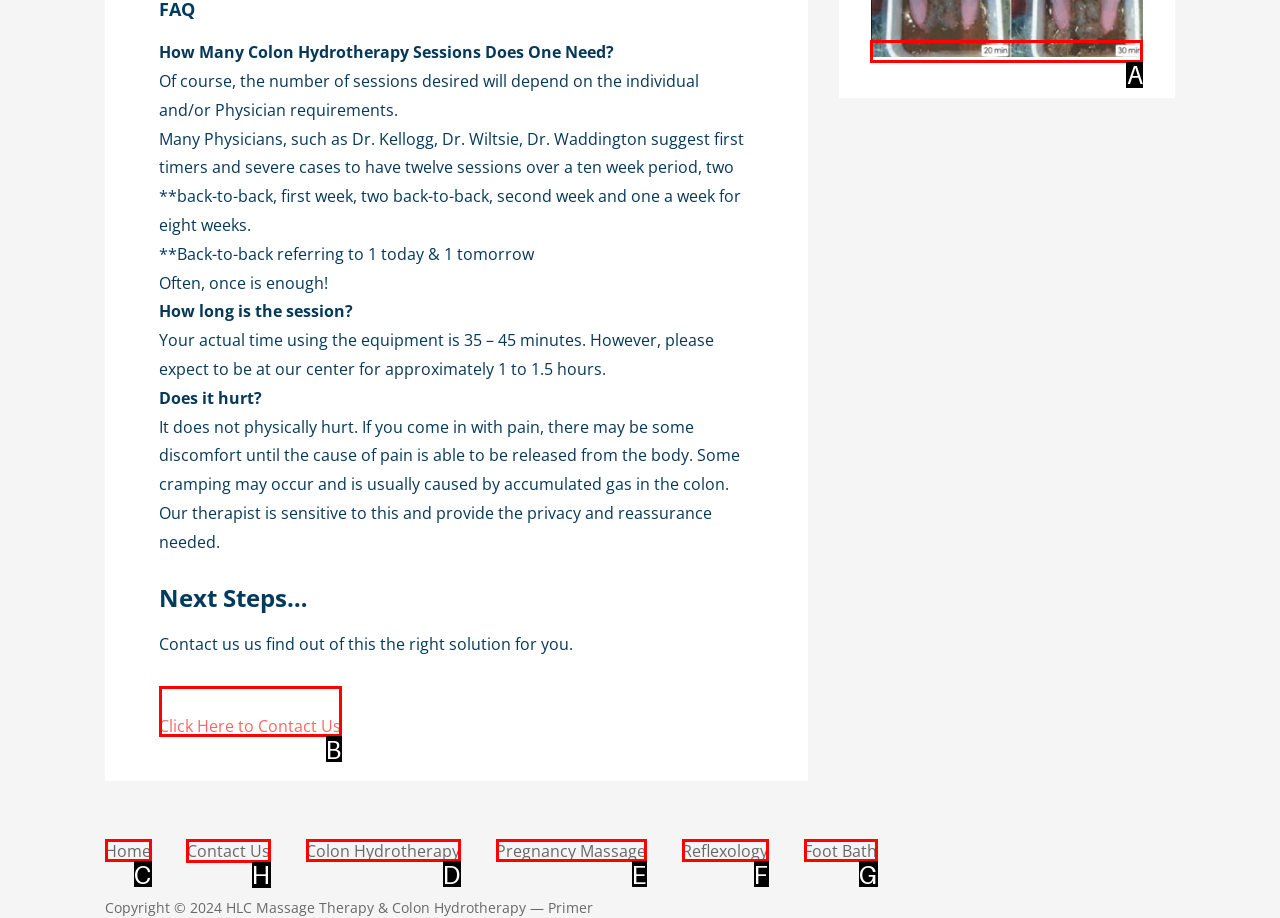What letter corresponds to the UI element to complete this task: Go to the 'Contact Us' page
Answer directly with the letter.

H